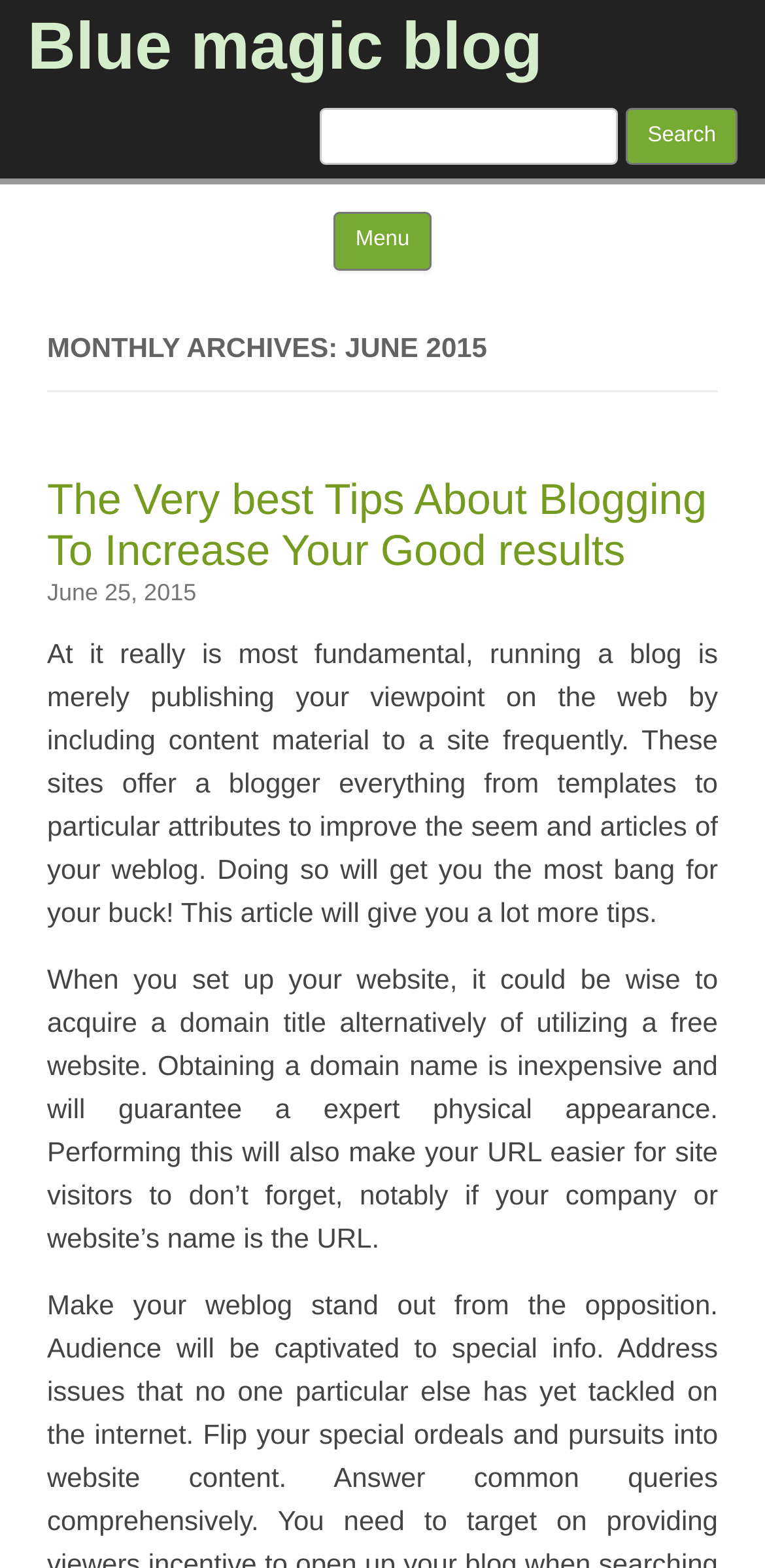How many articles are listed on the page?
Using the image as a reference, give an elaborate response to the question.

There are at least two articles listed on the page, as evidenced by the two heading elements below the 'MONTHLY ARCHIVES: JUNE 2015' heading, which read 'The Very best Tips About Blogging To Increase Your Good results' and 'June 25, 2015'.